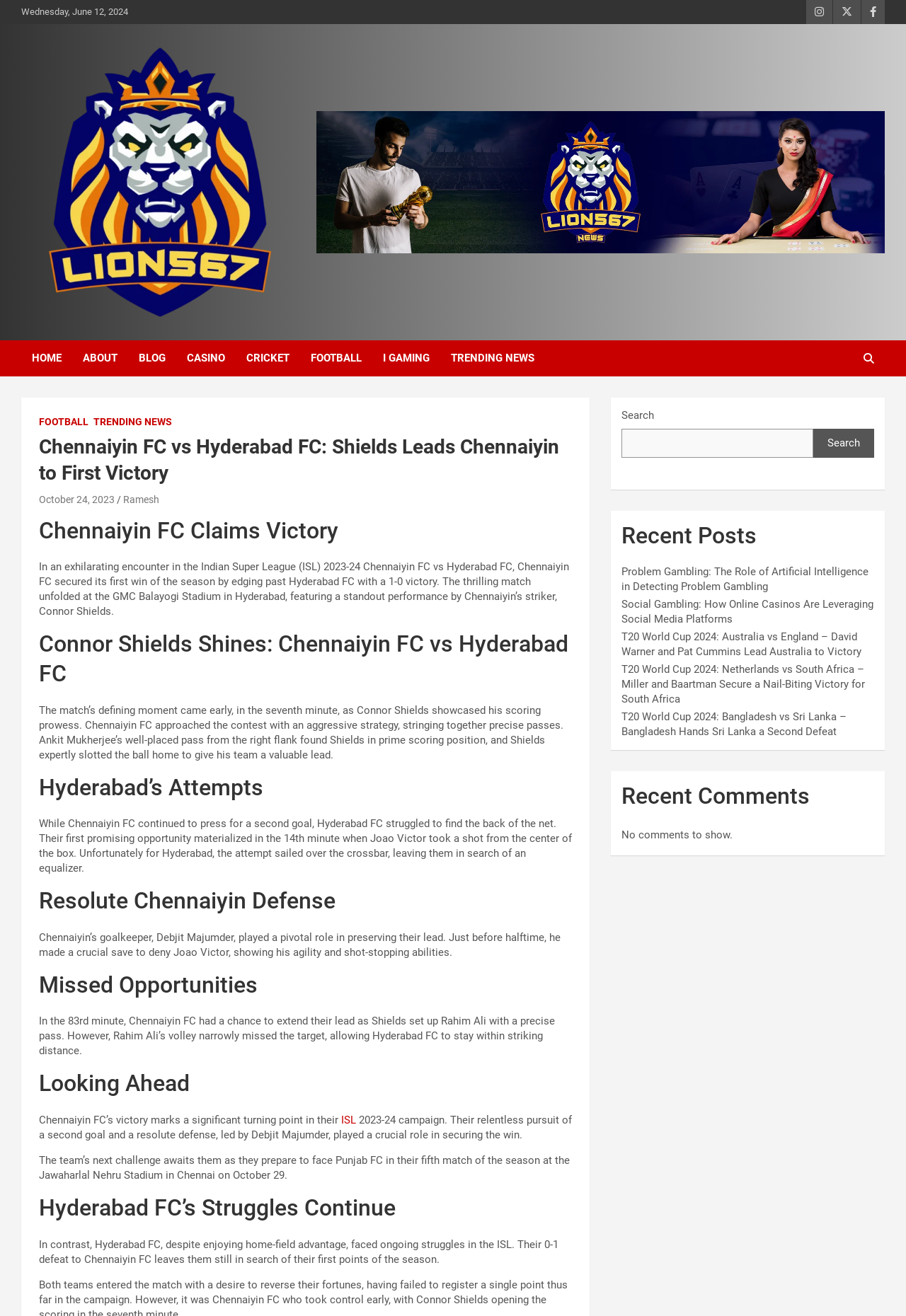Find the bounding box coordinates for the area that should be clicked to accomplish the instruction: "View the current Fulshear, TX weather report".

None